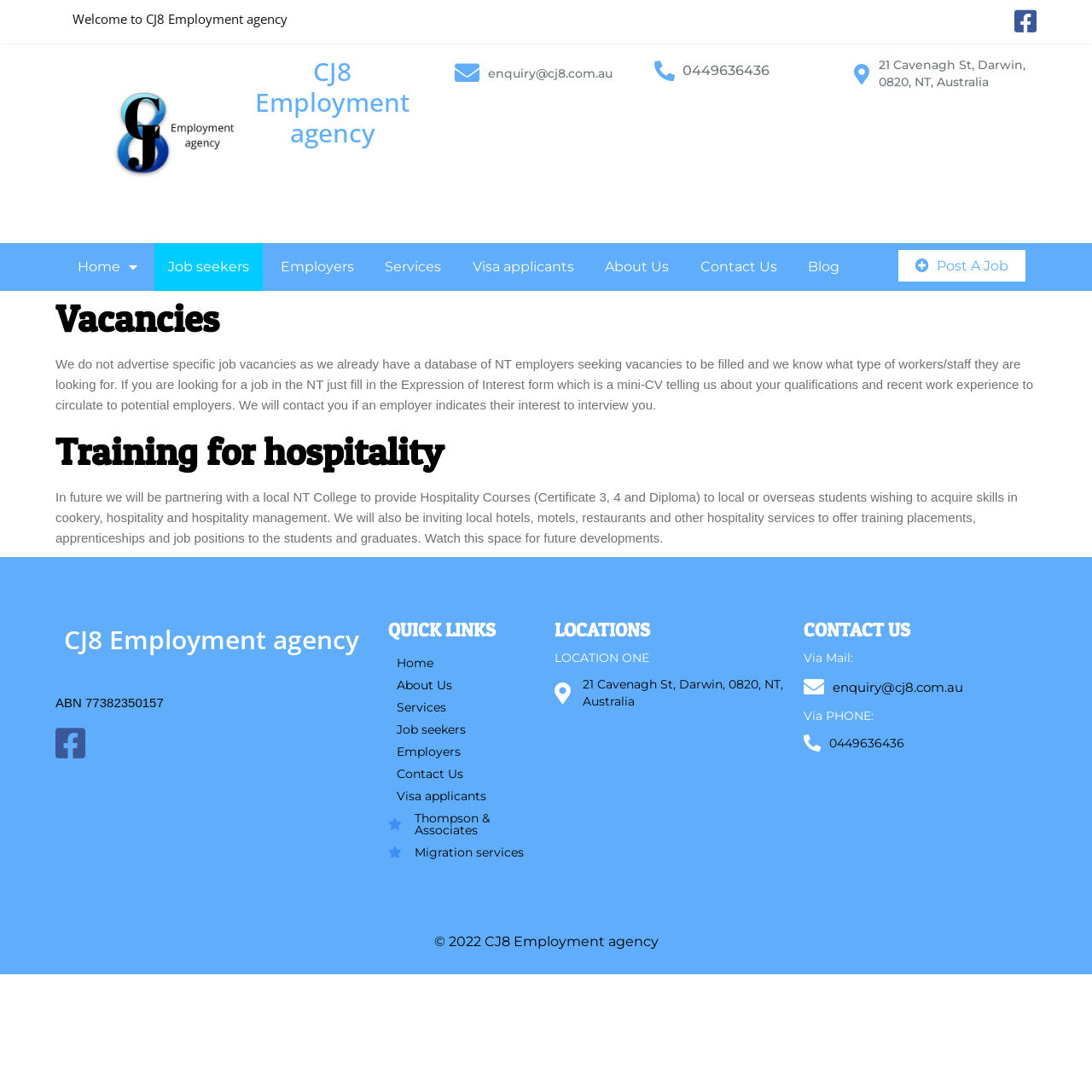What type of courses will be offered in the future?
Please provide a comprehensive answer based on the information in the image.

According to the text under the 'Training for hospitality' heading, the agency will be partnering with a local NT College to provide Hospitality Courses (Certificate 3, 4 and Diploma) in the future.